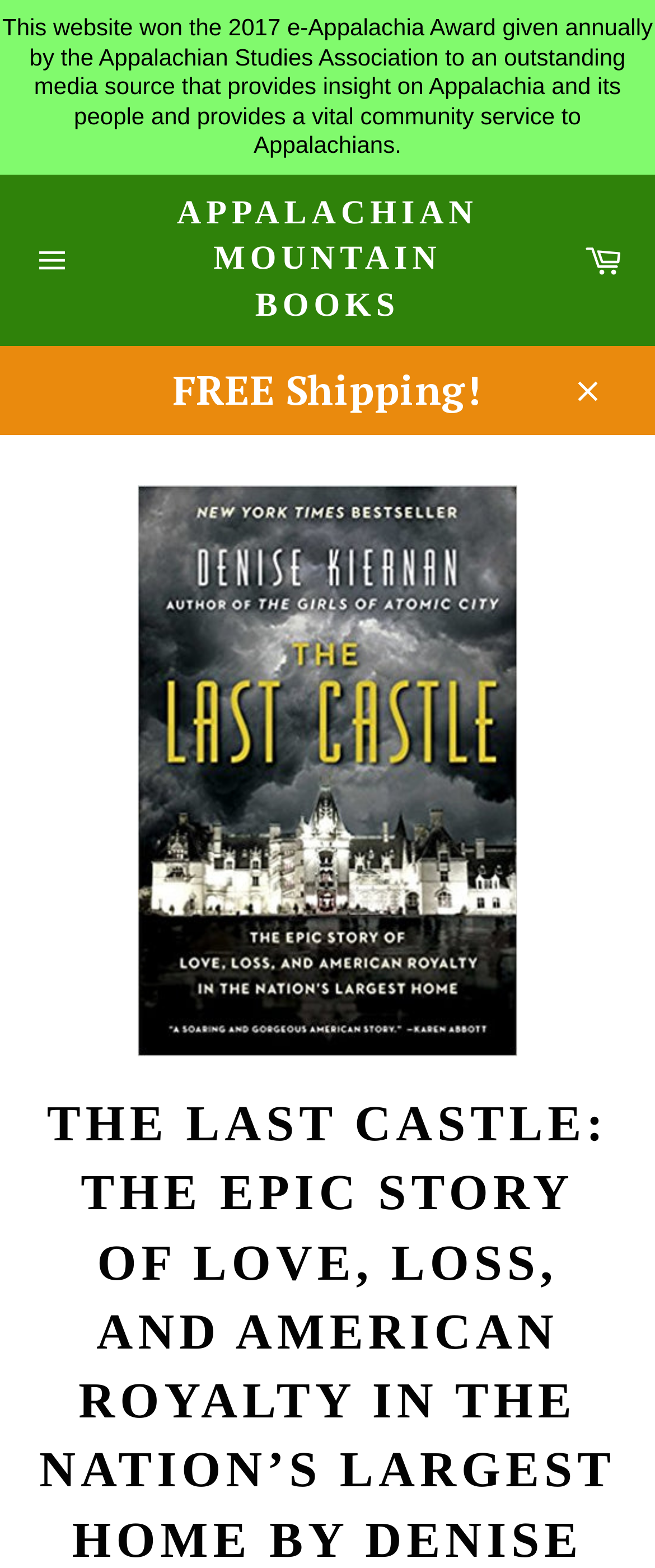Answer this question in one word or a short phrase: What is the name of the award won by this website?

2017 e-Appalachia Award